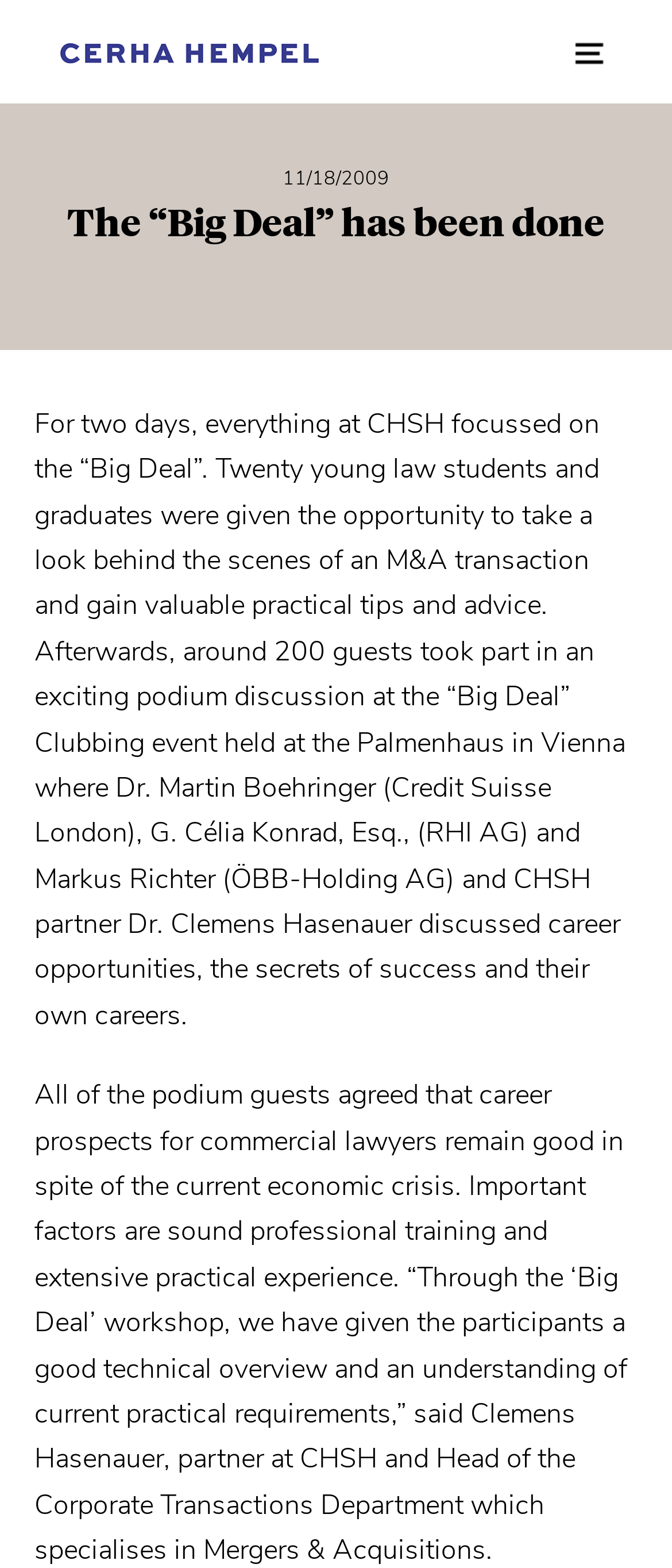Find the bounding box of the element with the following description: "alt="LEGO IDEAS Logo"". The coordinates must be four float numbers between 0 and 1, formatted as [left, top, right, bottom].

None